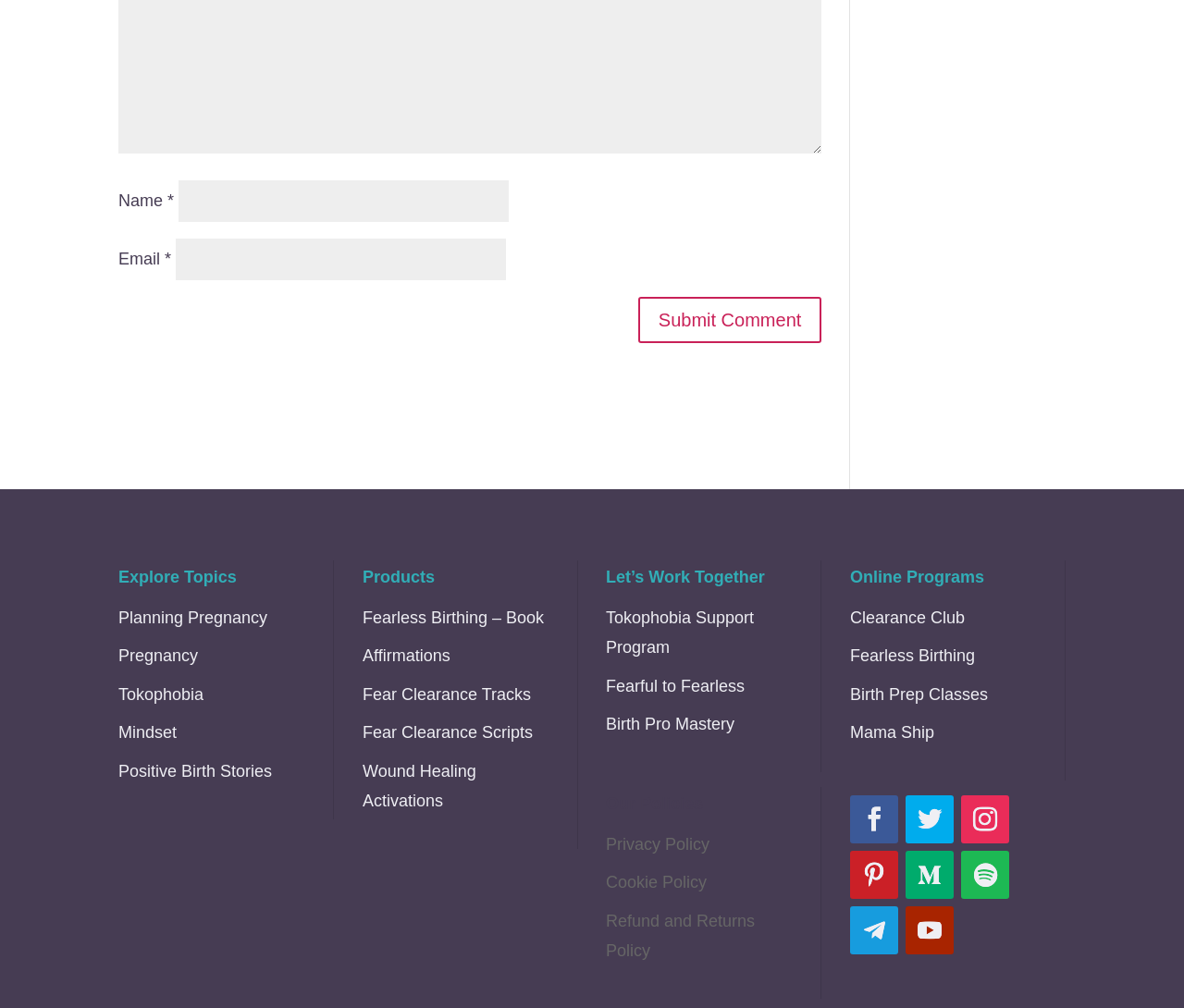What is the purpose of the 'Let’s Work Together' section?
Please provide a single word or phrase in response based on the screenshot.

To offer support programs